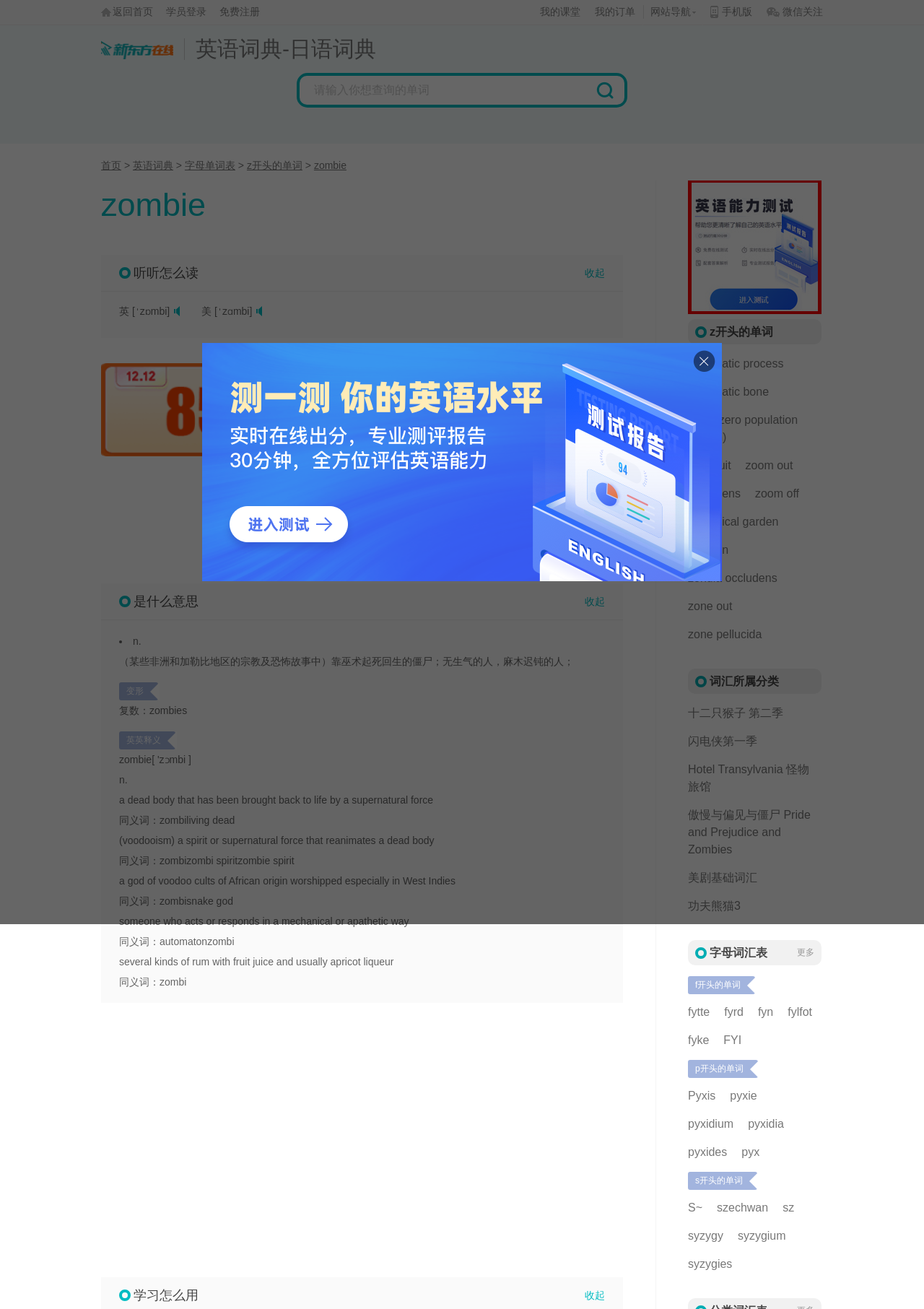What is the plural form of 'zombie'?
Refer to the image and give a detailed answer to the query.

The webpage provides the plural form of 'zombie' as 'zombies', which is listed under the '变形' section.